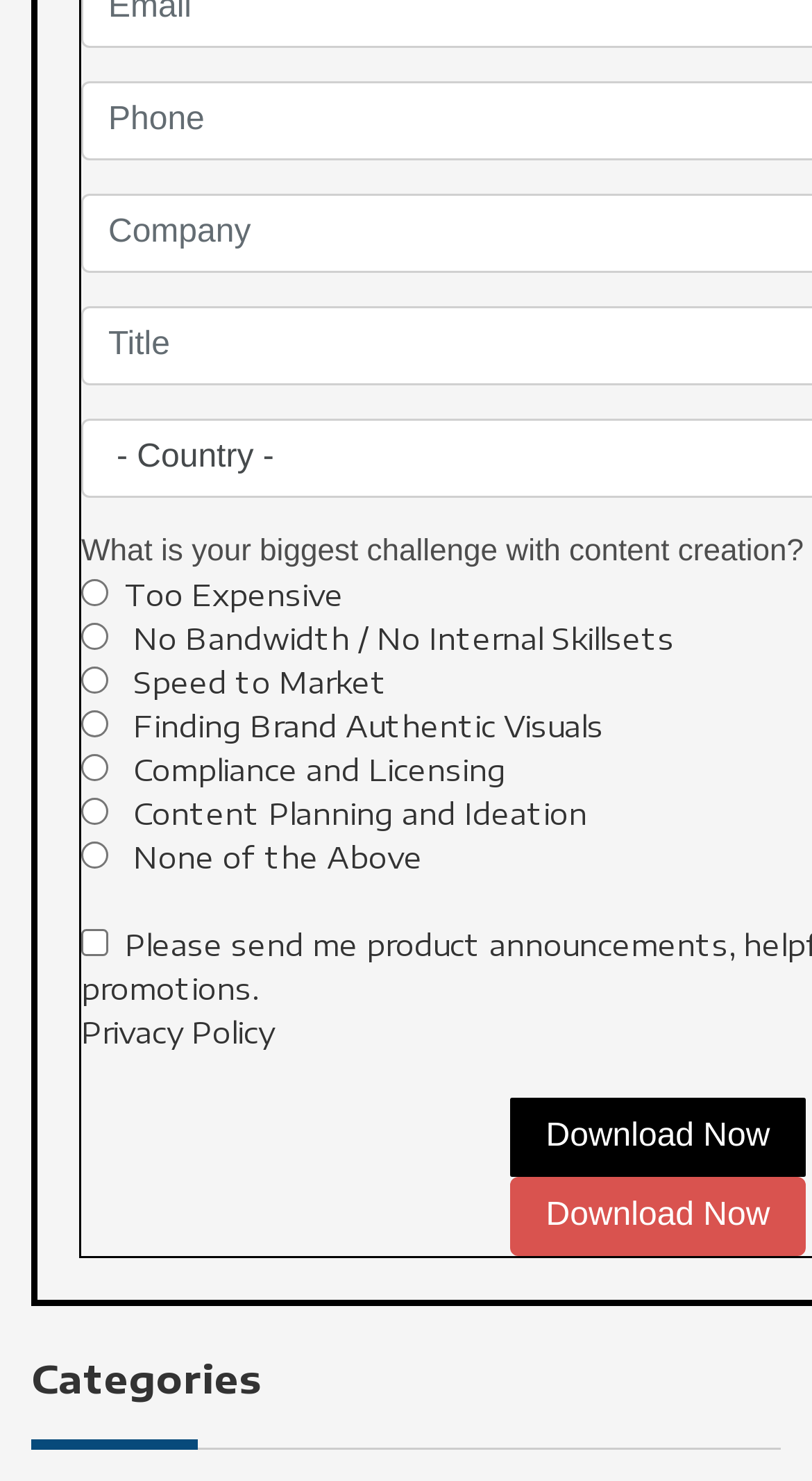What is the call-to-action on the webpage?
Please provide a single word or phrase as the answer based on the screenshot.

Download Now